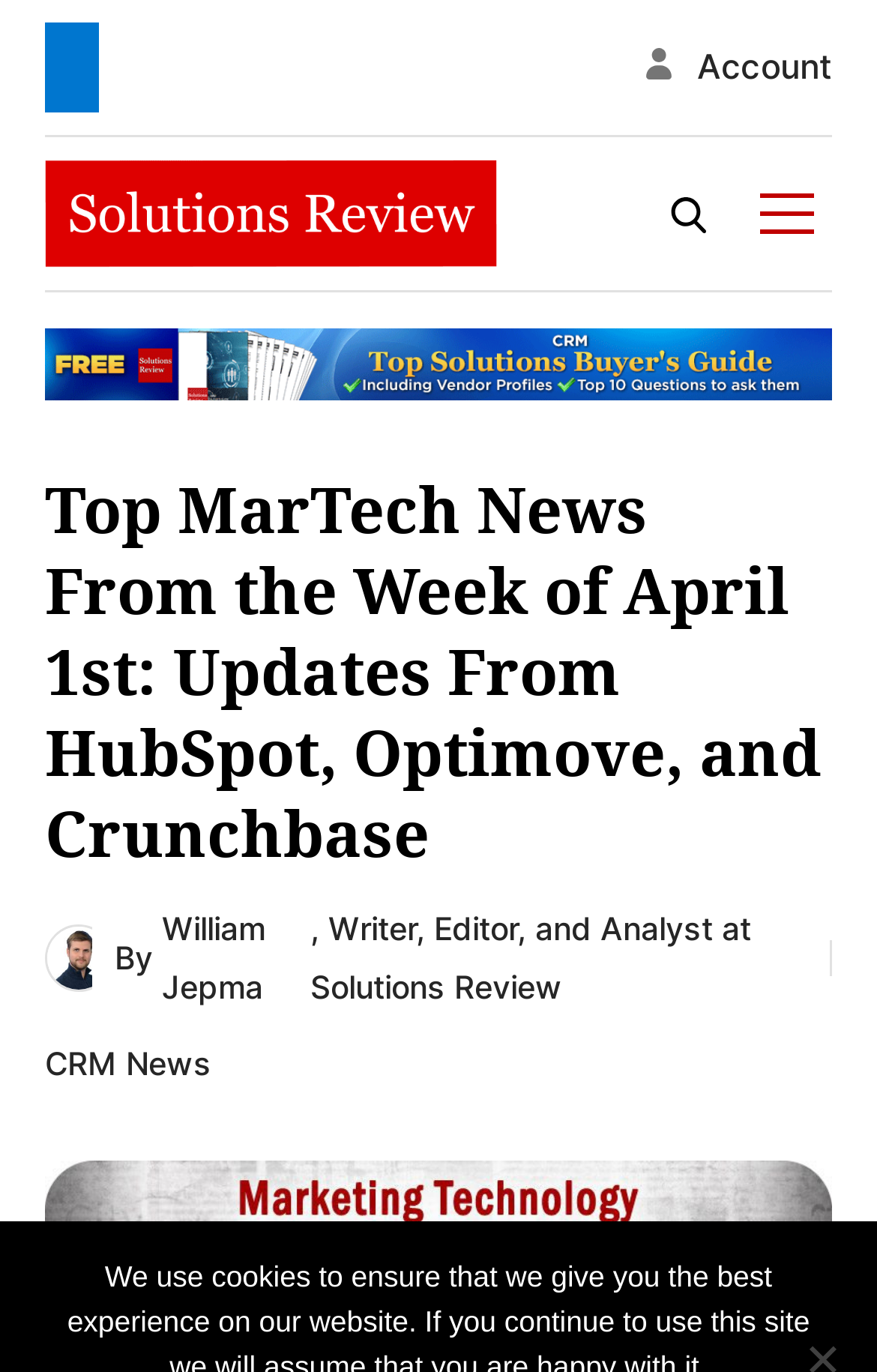Using the description: "CRM News", identify the bounding box of the corresponding UI element in the screenshot.

[0.051, 0.76, 0.241, 0.791]